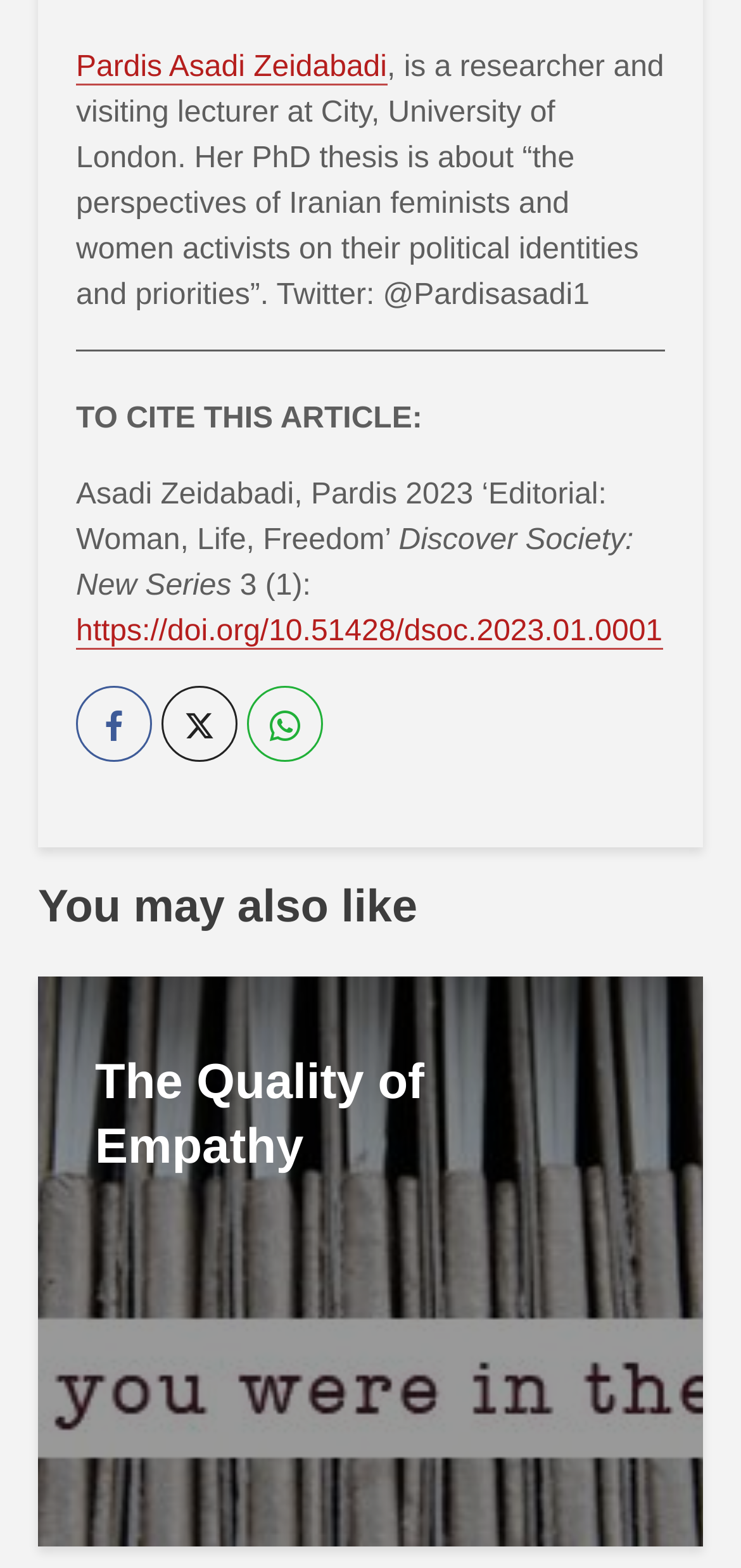Answer the question in a single word or phrase:
How many icons are below the text 'TO CITE THIS ARTICLE:'?

3